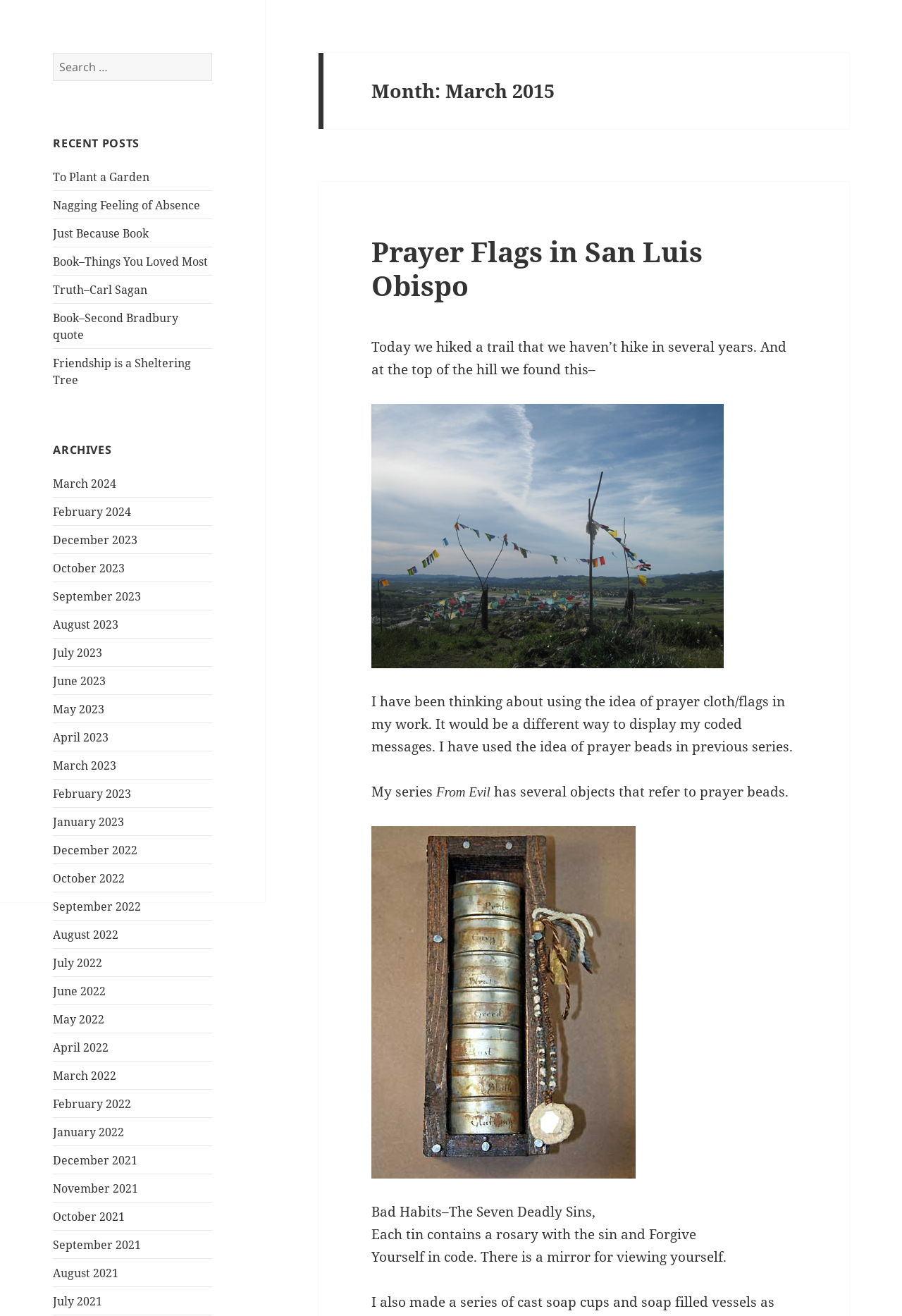What is the title of the recent posts section?
Refer to the screenshot and respond with a concise word or phrase.

Recent Posts